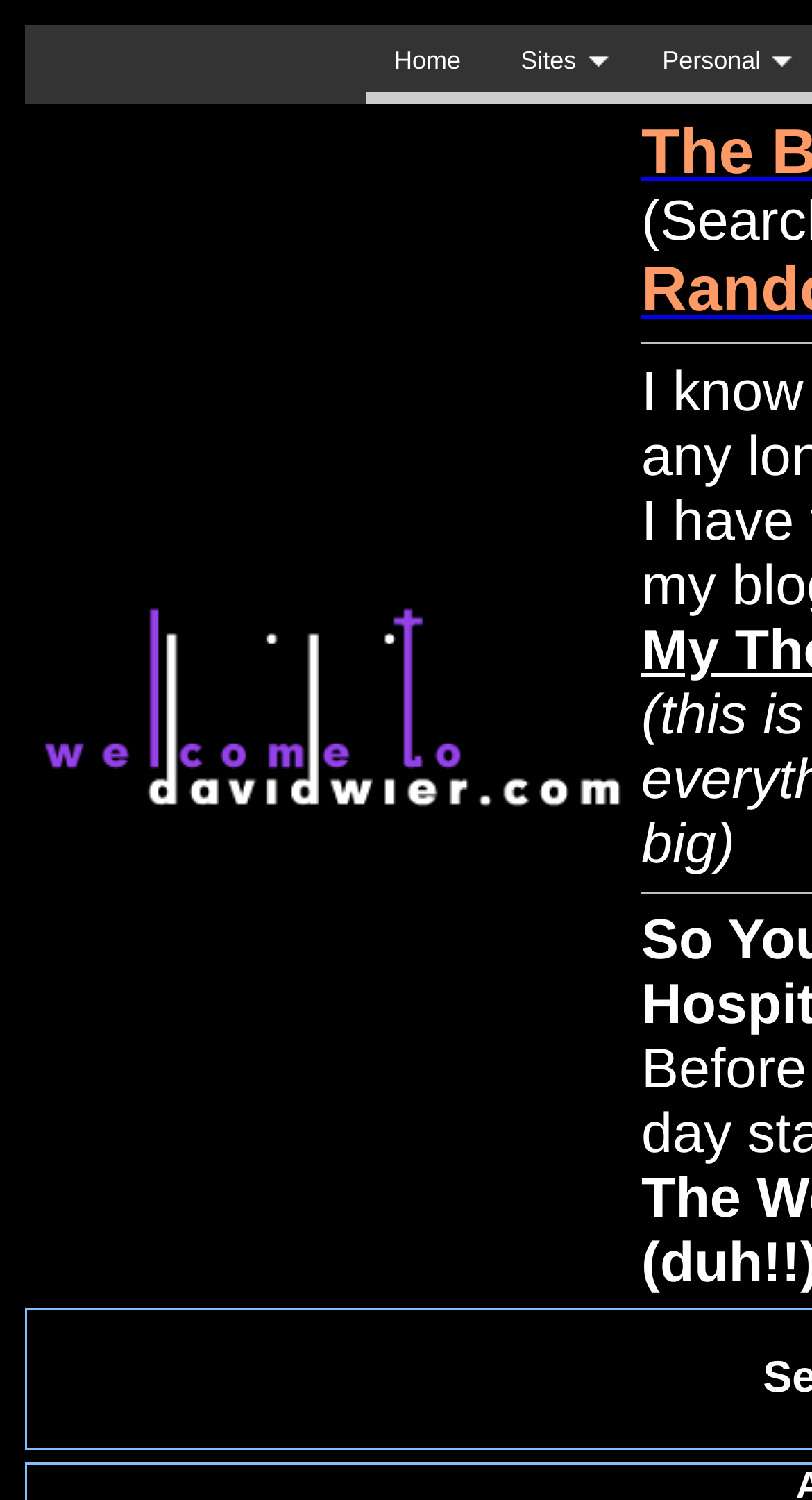Reply to the question below using a single word or brief phrase:
What is the text in the first table cell?

Home